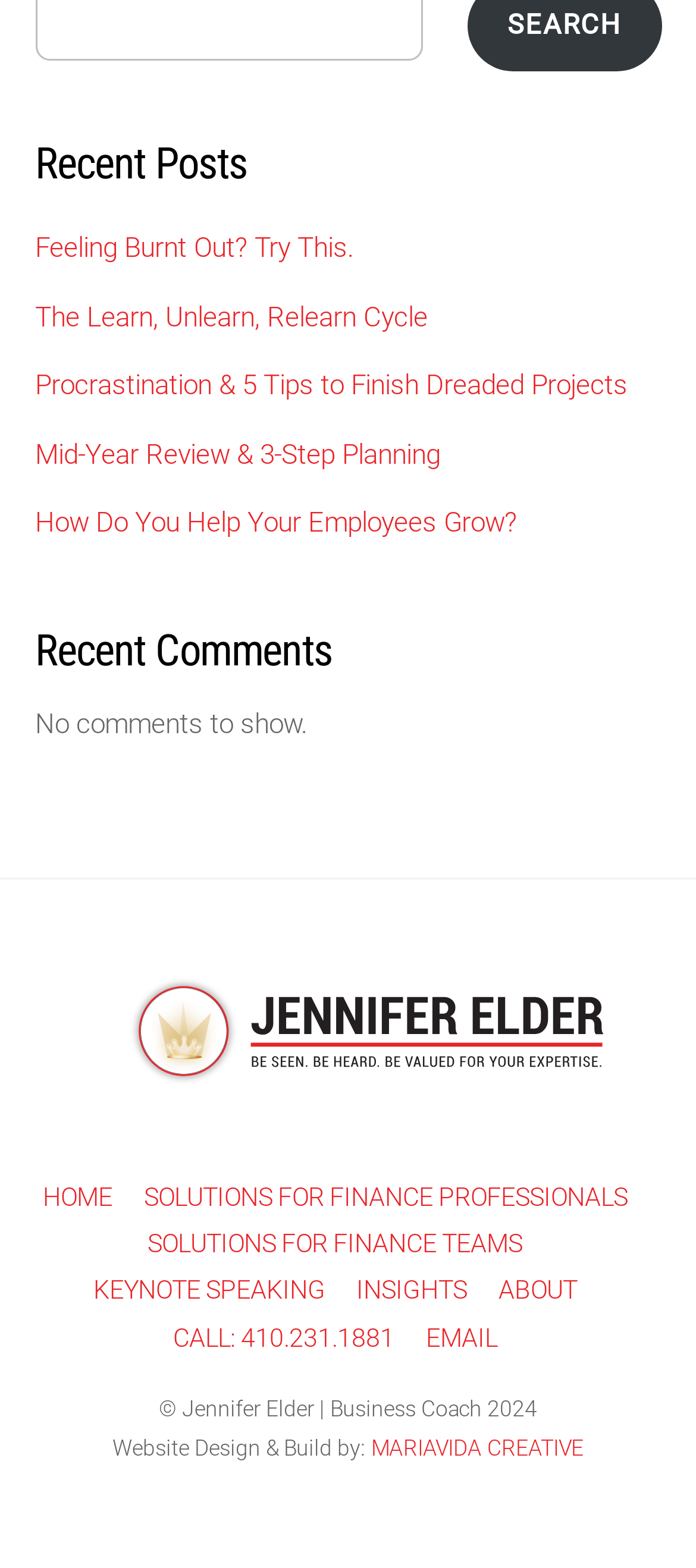Given the element description About, identify the bounding box coordinates for the UI element on the webpage screenshot. The format should be (top-left x, top-left y, bottom-right x, bottom-right y), with values between 0 and 1.

[0.716, 0.814, 0.829, 0.833]